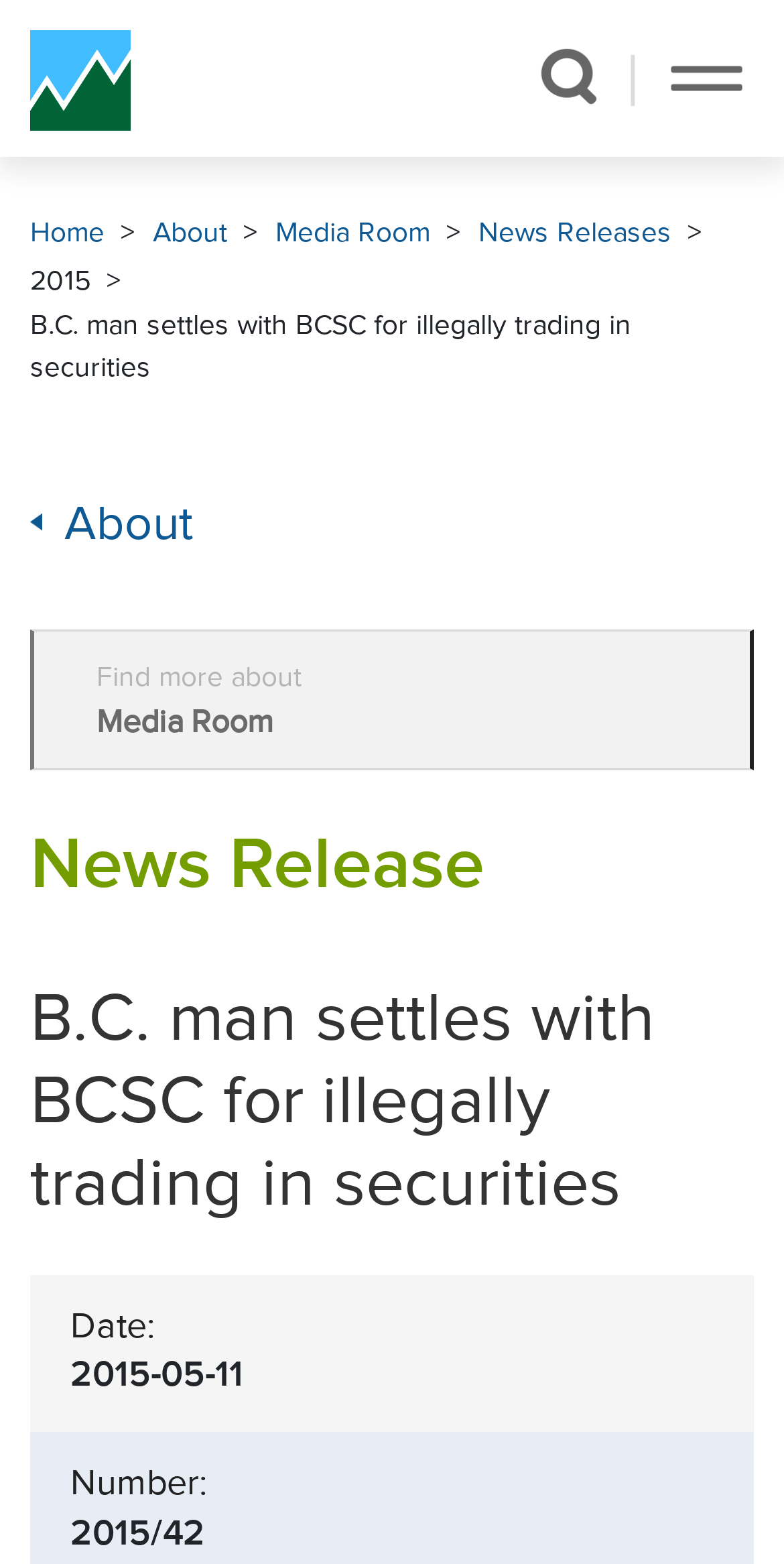Please give the bounding box coordinates of the area that should be clicked to fulfill the following instruction: "Read more about Media Room". The coordinates should be in the format of four float numbers from 0 to 1, i.e., [left, top, right, bottom].

[0.038, 0.402, 0.962, 0.492]